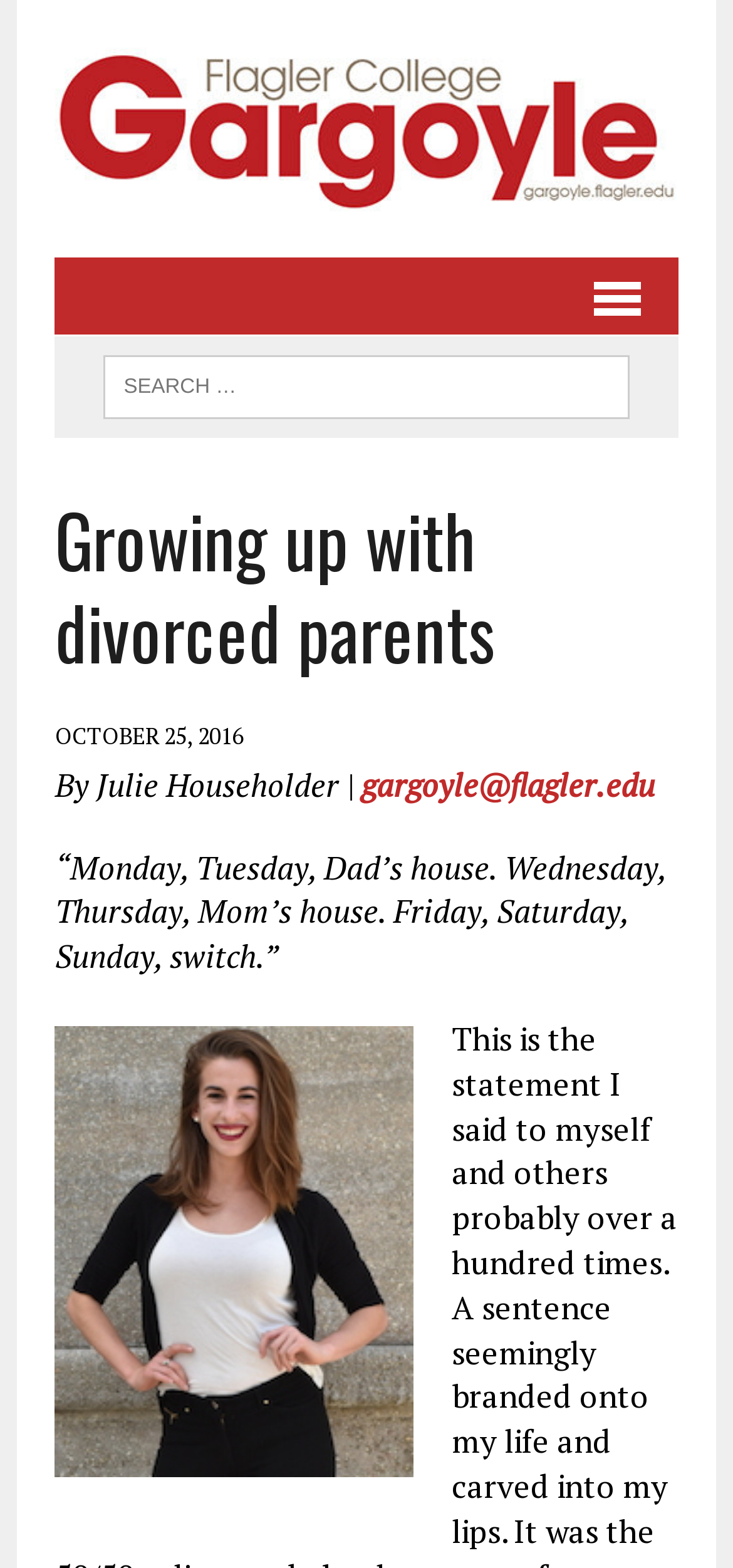What is the date of the article?
Please give a detailed answer to the question using the information shown in the image.

I found the date of the article by looking at the text element with the content 'OCTOBER 25, 2016' which is located below the main heading and above the author's name.